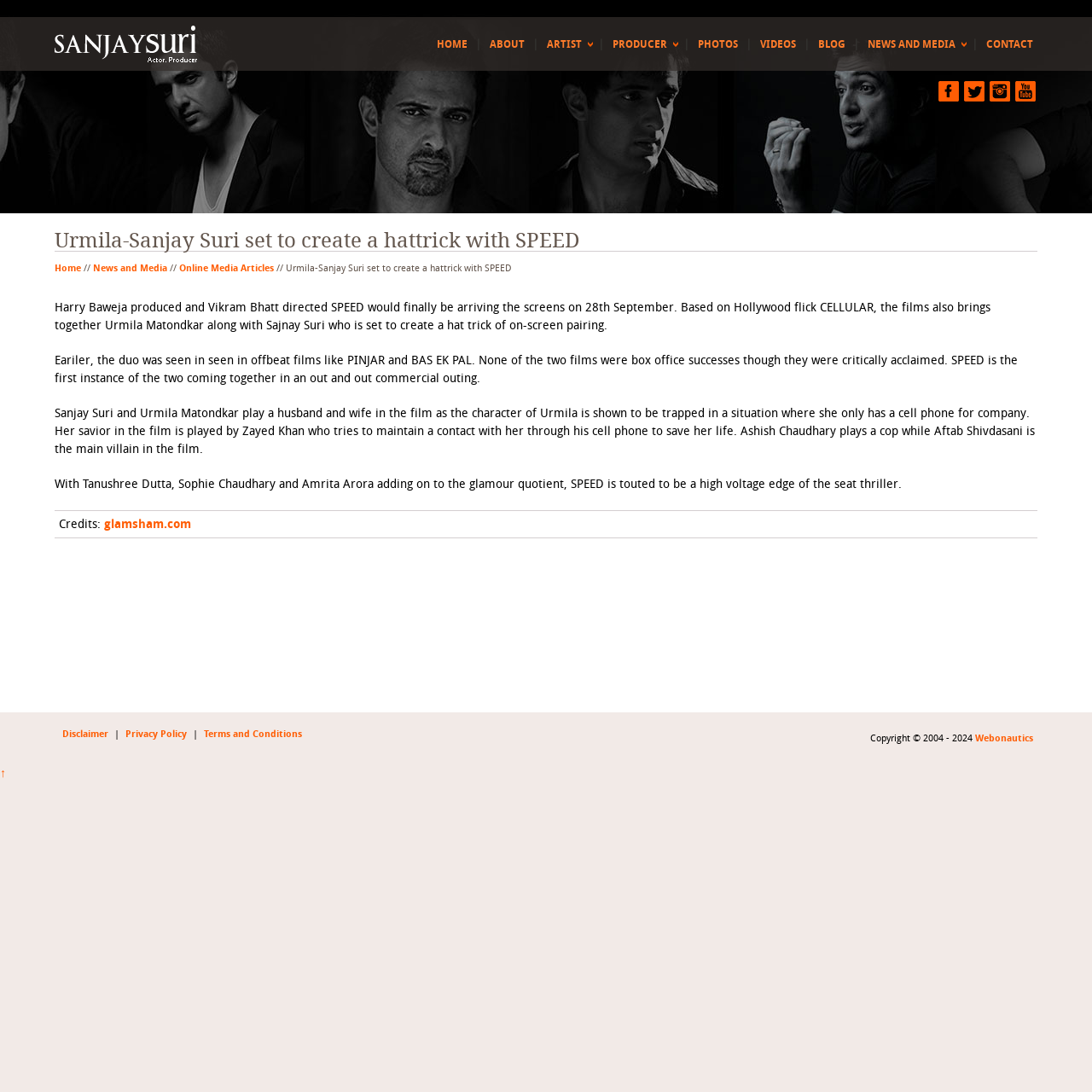What is the profession of Ashish Chaudhary's character in the movie? Based on the image, give a response in one word or a short phrase.

Cop